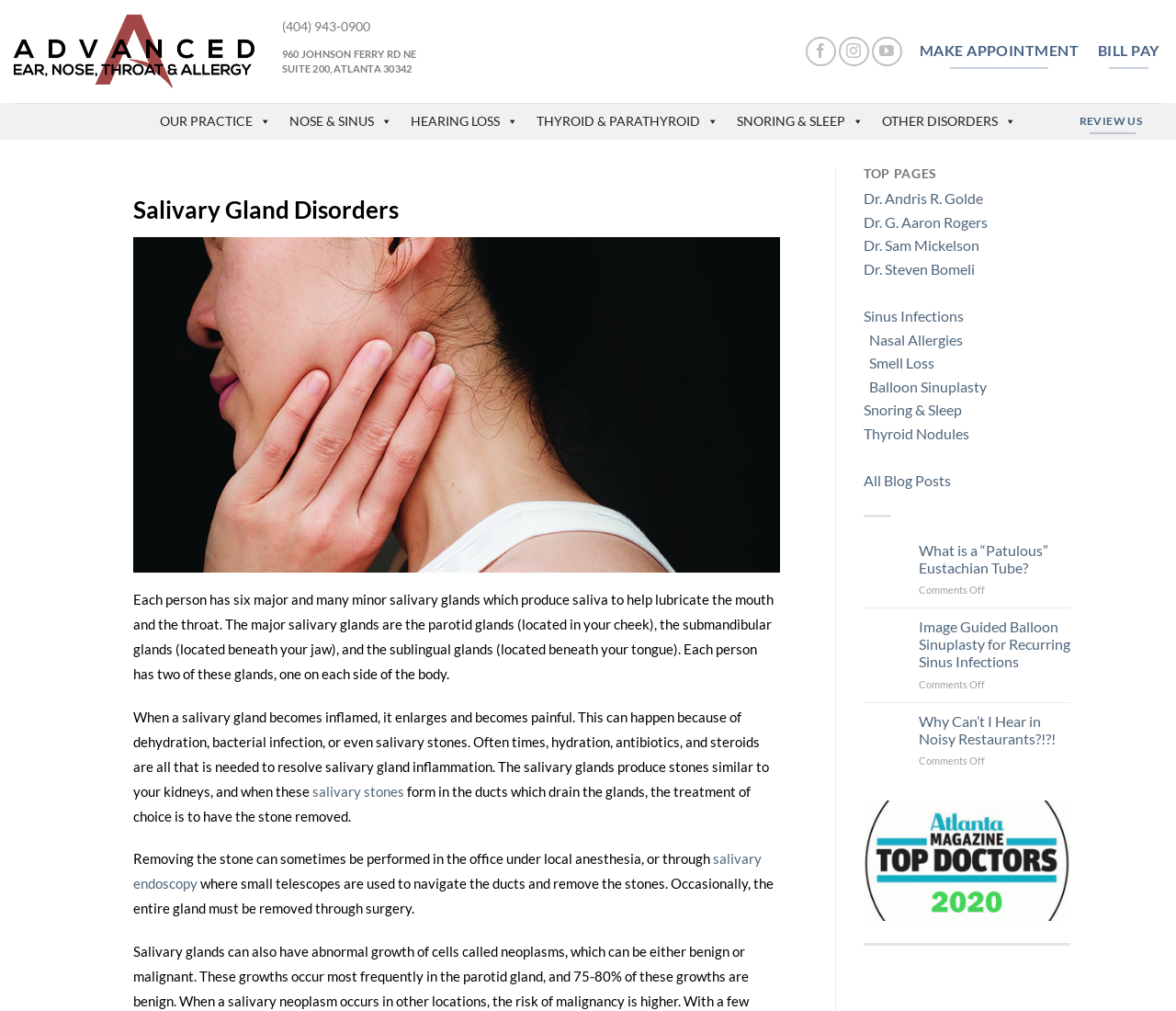Pinpoint the bounding box coordinates of the clickable area necessary to execute the following instruction: "Click the 'MAKE APPOINTMENT' button". The coordinates should be given as four float numbers between 0 and 1, namely [left, top, right, bottom].

[0.779, 0.033, 0.92, 0.069]